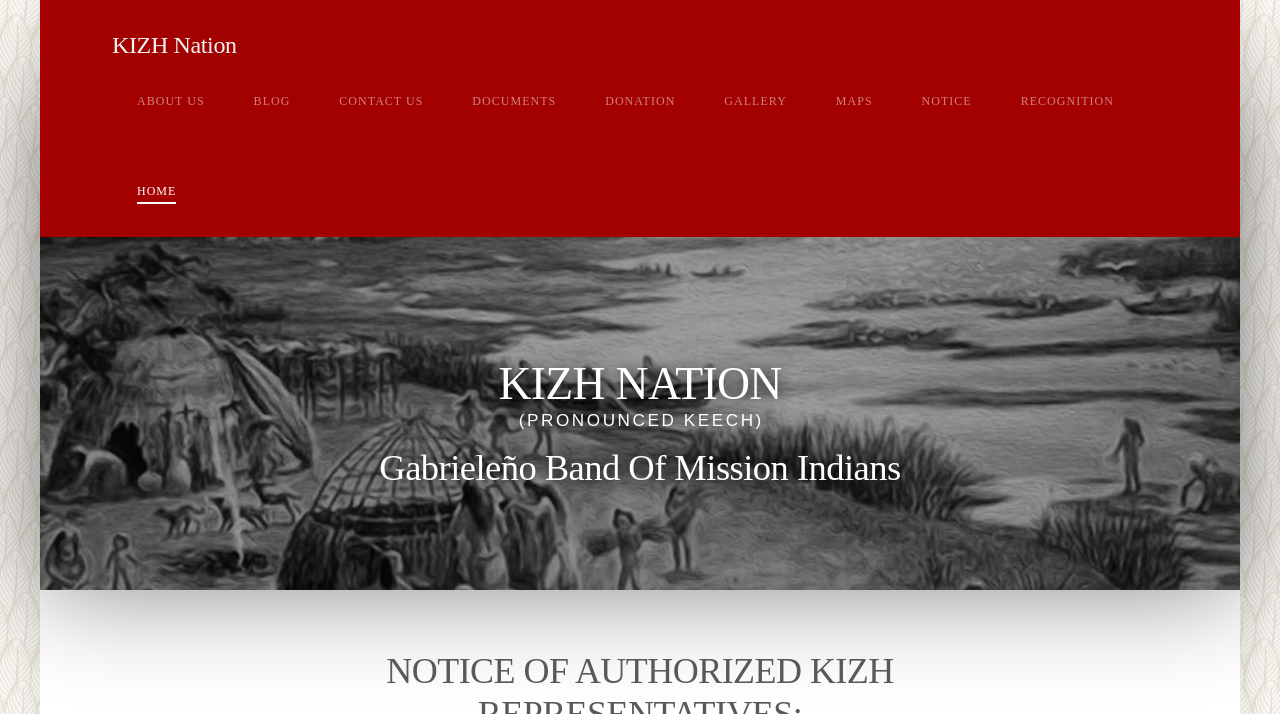Can you find the bounding box coordinates for the UI element given this description: "Contact Us"? Provide the coordinates as four float numbers between 0 and 1: [left, top, right, bottom].

[0.246, 0.08, 0.349, 0.206]